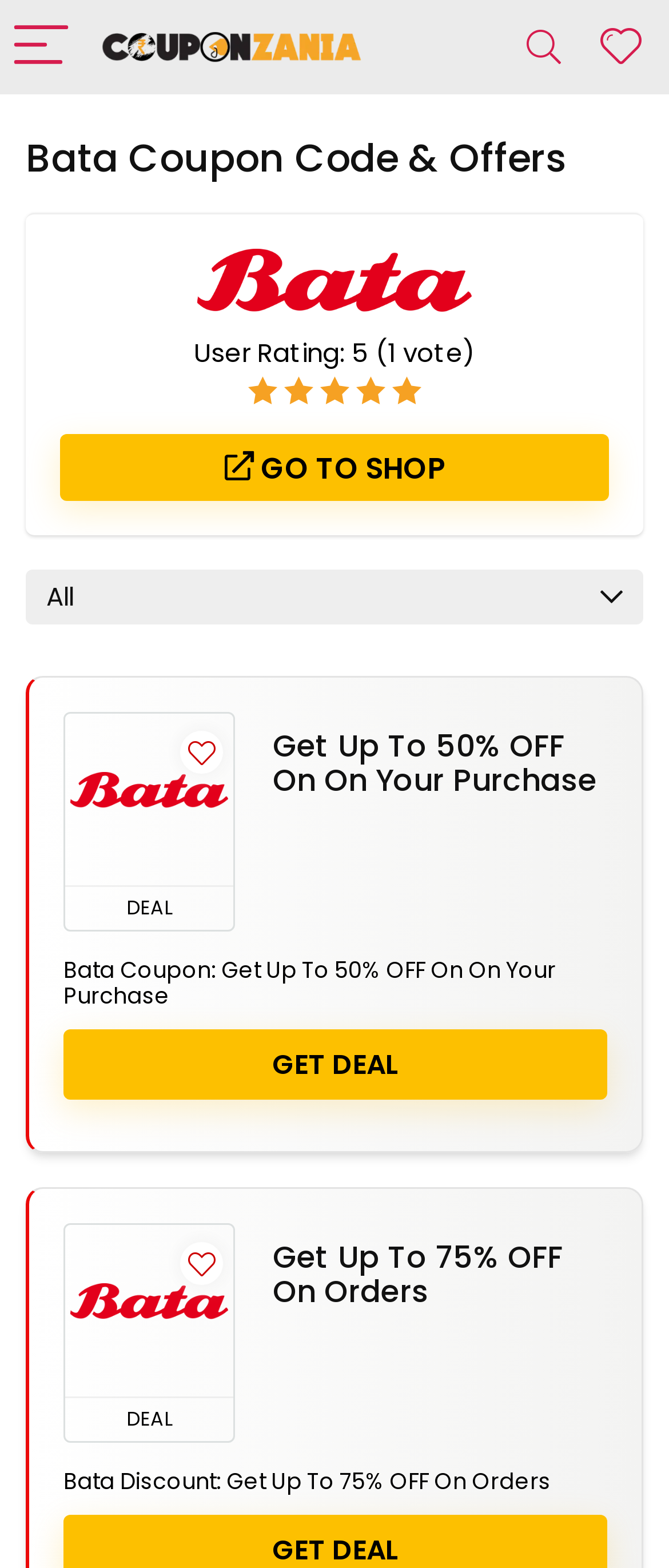Find and specify the bounding box coordinates that correspond to the clickable region for the instruction: "View Bata Discount".

[0.097, 0.781, 0.349, 0.89]